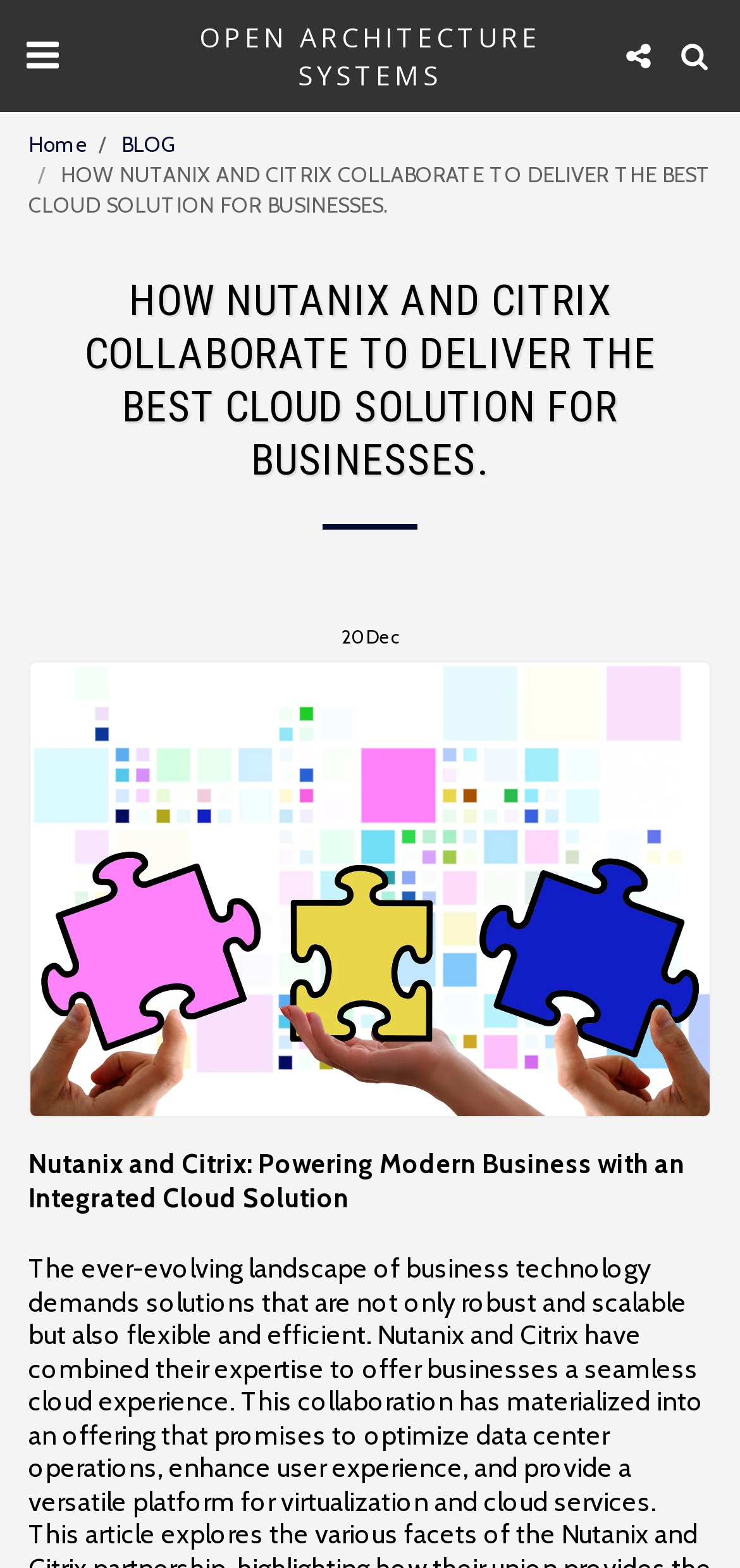Generate the text content of the main heading of the webpage.

HOW NUTANIX AND CITRIX COLLABORATE TO DELIVER THE BEST CLOUD SOLUTION FOR BUSINESSES.